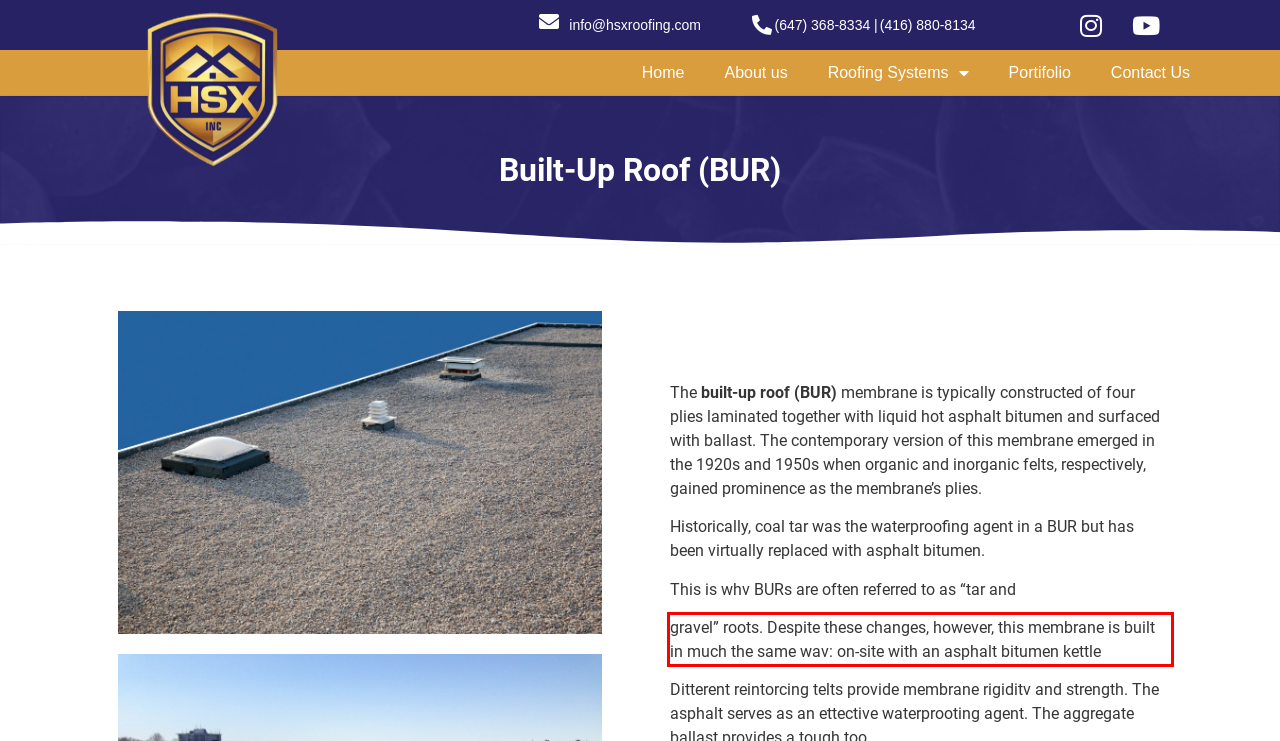With the provided screenshot of a webpage, locate the red bounding box and perform OCR to extract the text content inside it.

gravel” roots. Despite these changes, however, this membrane is built in much the same wav: on-site with an asphalt bitumen kettle